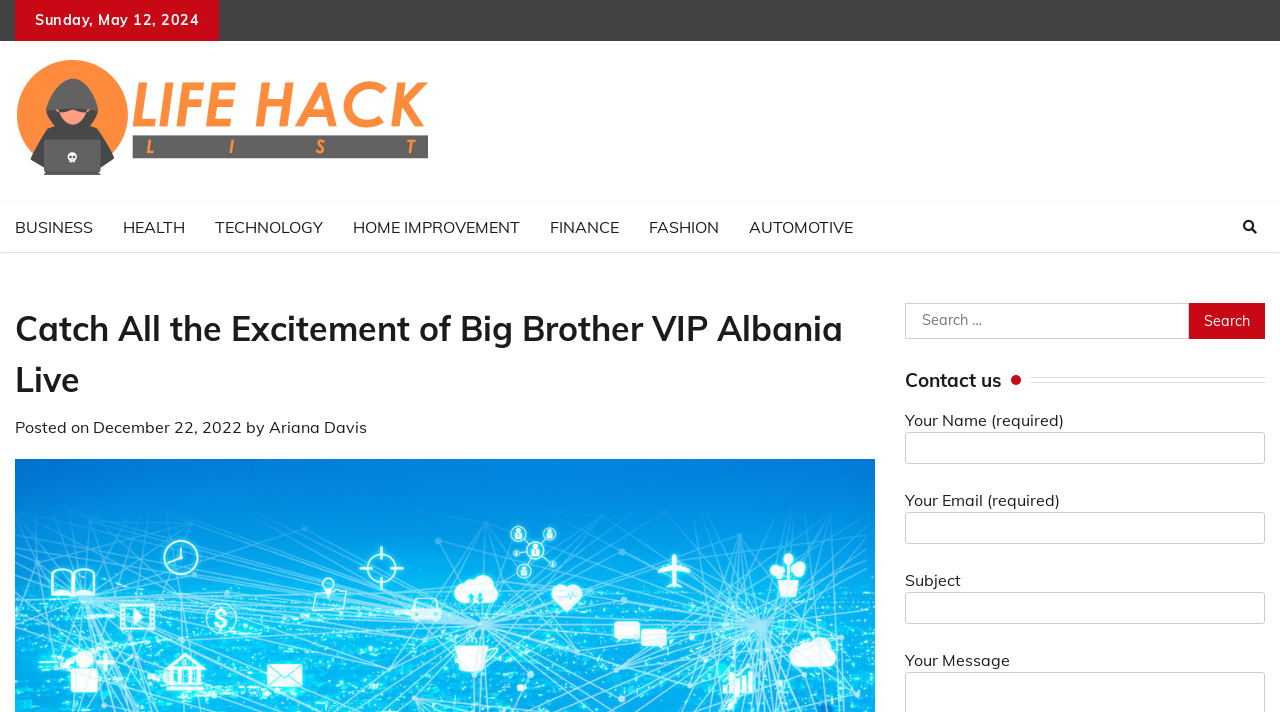Provide a short, one-word or phrase answer to the question below:
What information is required to contact us?

Name and Email